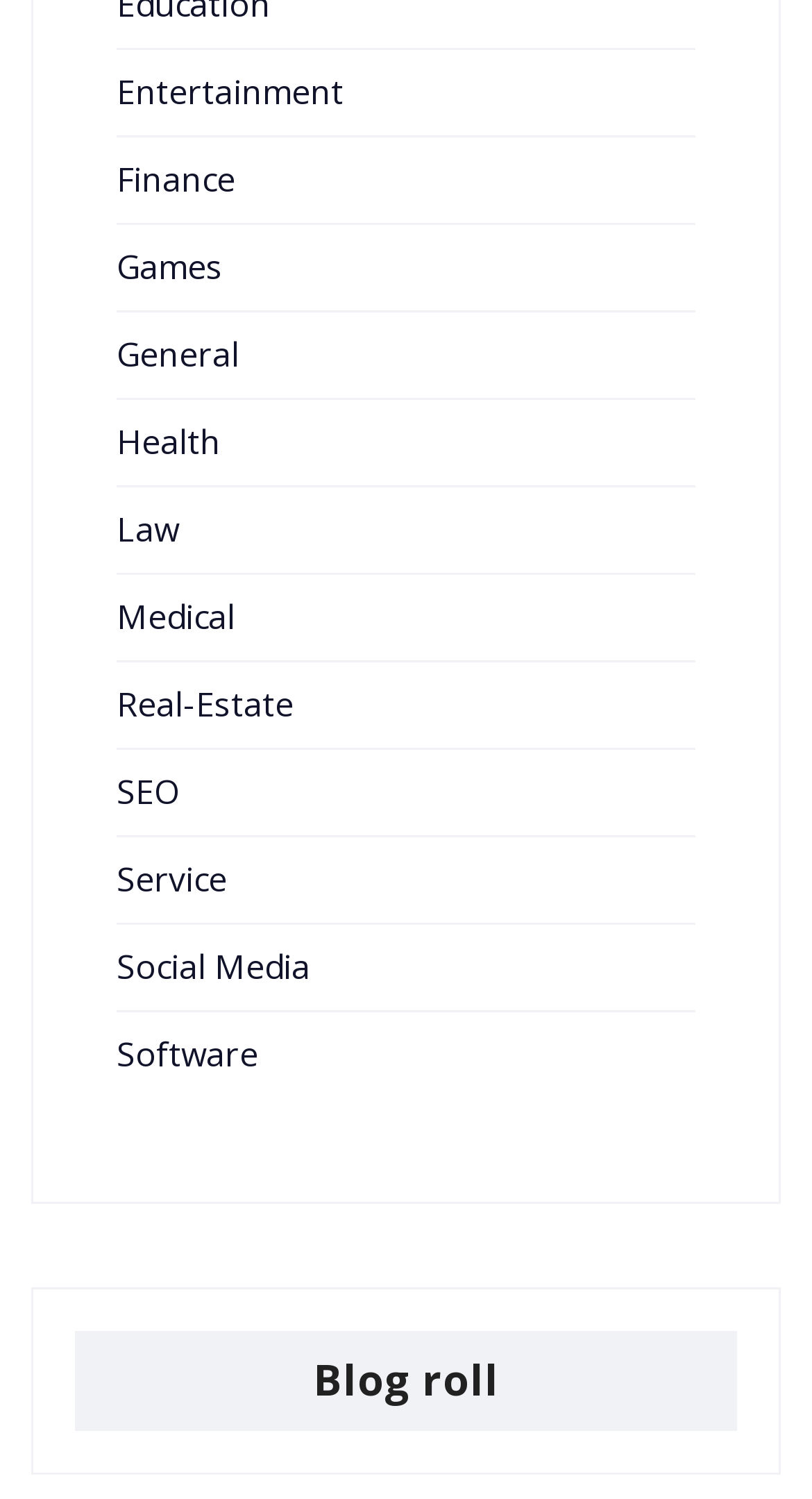What is the purpose of the 'Blog roll' section?
Look at the image and answer the question using a single word or phrase.

Listing blog posts